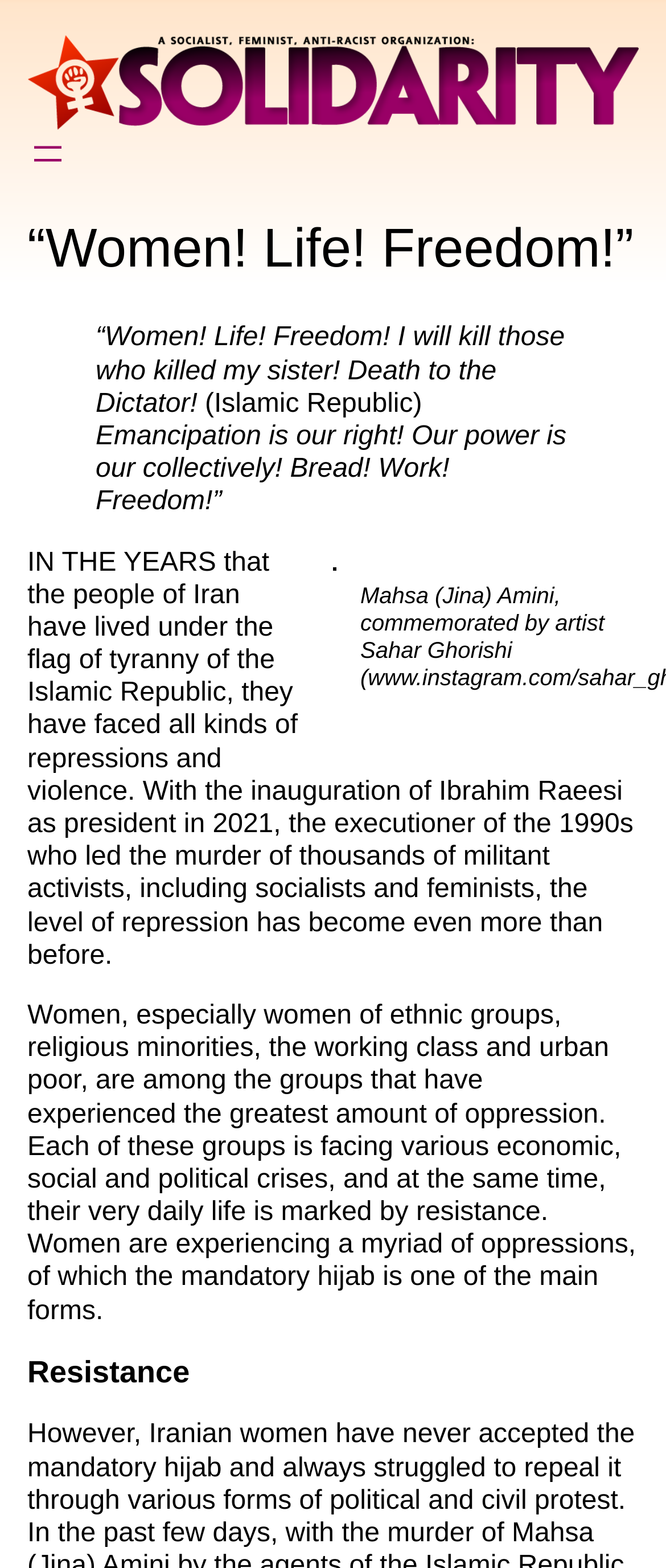Identify the bounding box for the described UI element: "permalink".

None